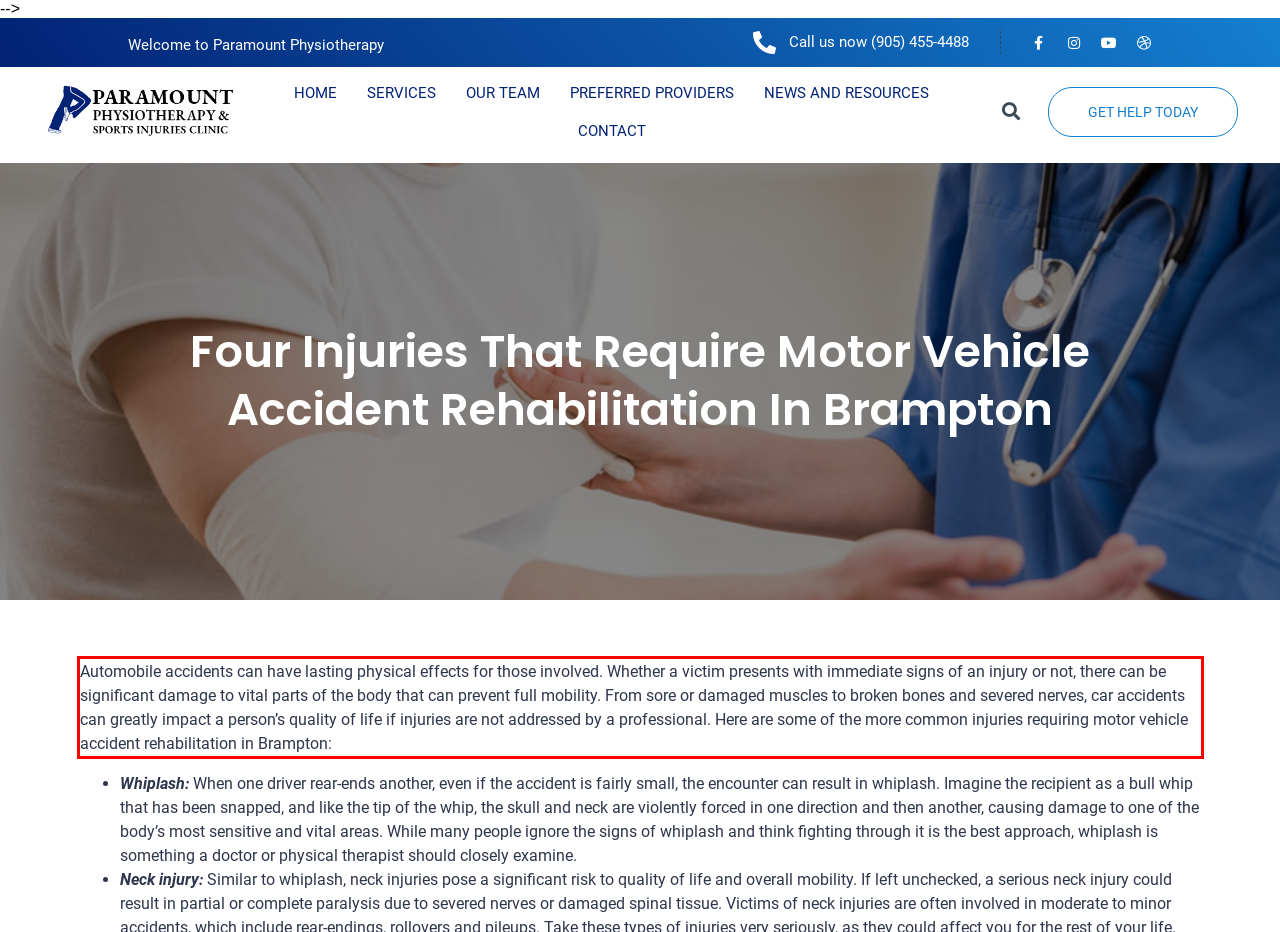Please analyze the screenshot of a webpage and extract the text content within the red bounding box using OCR.

Automobile accidents can have lasting physical effects for those involved. Whether a victim presents with immediate signs of an injury or not, there can be significant damage to vital parts of the body that can prevent full mobility. From sore or damaged muscles to broken bones and severed nerves, car accidents can greatly impact a person’s quality of life if injuries are not addressed by a professional. Here are some of the more common injuries requiring motor vehicle accident rehabilitation in Brampton: